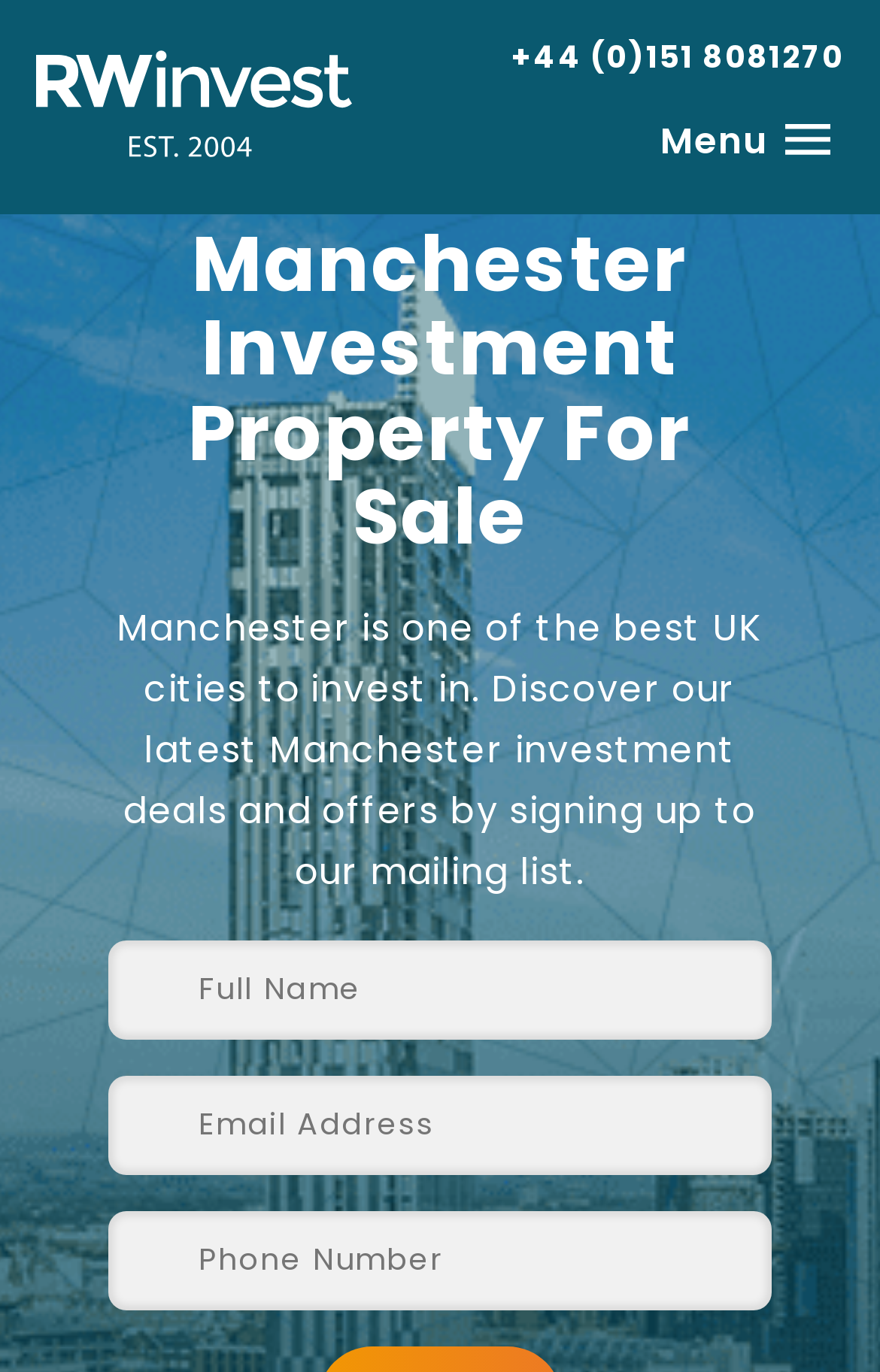Could you please study the image and provide a detailed answer to the question:
What is the city being focused on for investment?

The webpage's heading is 'Manchester Investment Property For Sale' and the text mentions 'Manchester is one of the best UK cities to invest in', indicating that the city being focused on for investment is Manchester.